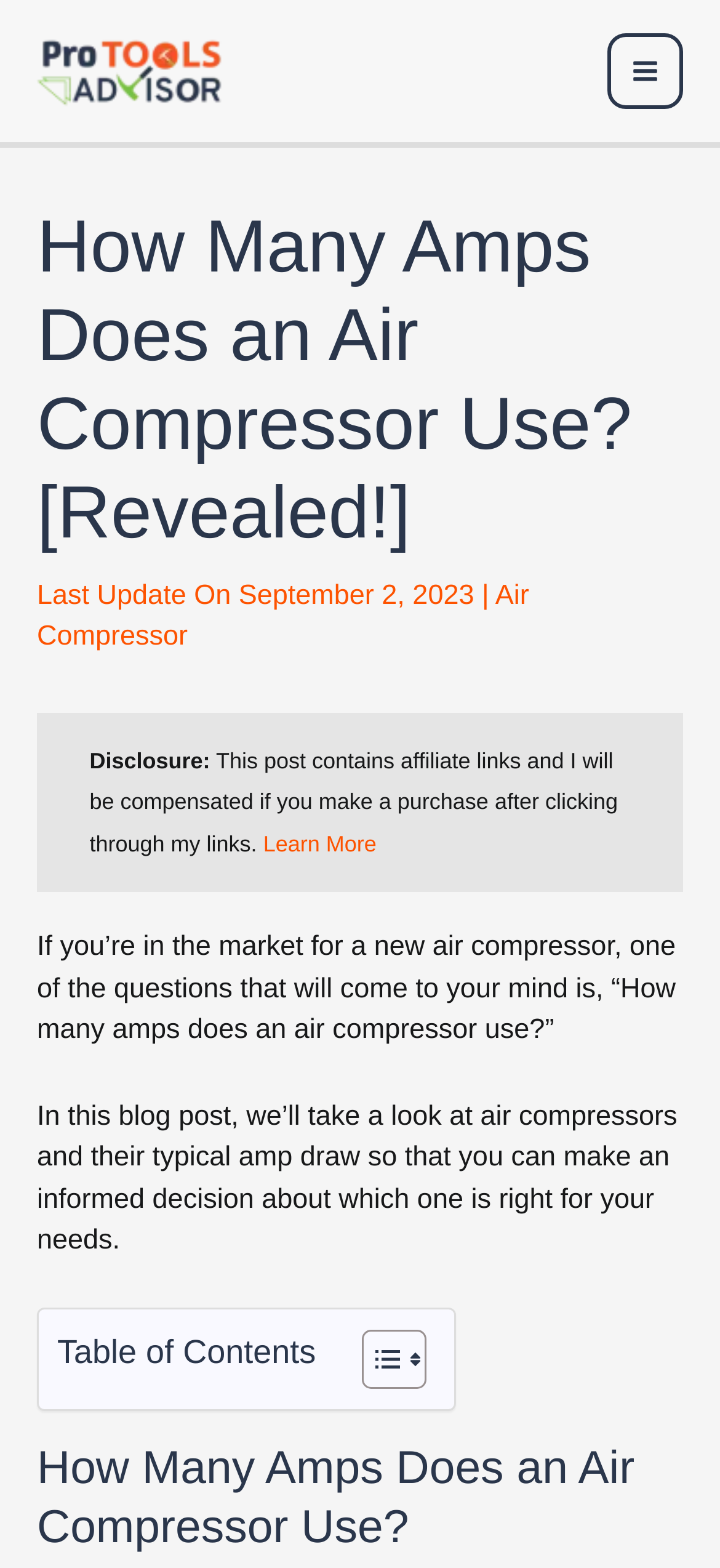Based on the element description Toggle, identify the bounding box coordinates for the UI element. The coordinates should be in the format (top-left x, top-left y, bottom-right x, bottom-right y) and within the 0 to 1 range.

[0.464, 0.847, 0.58, 0.887]